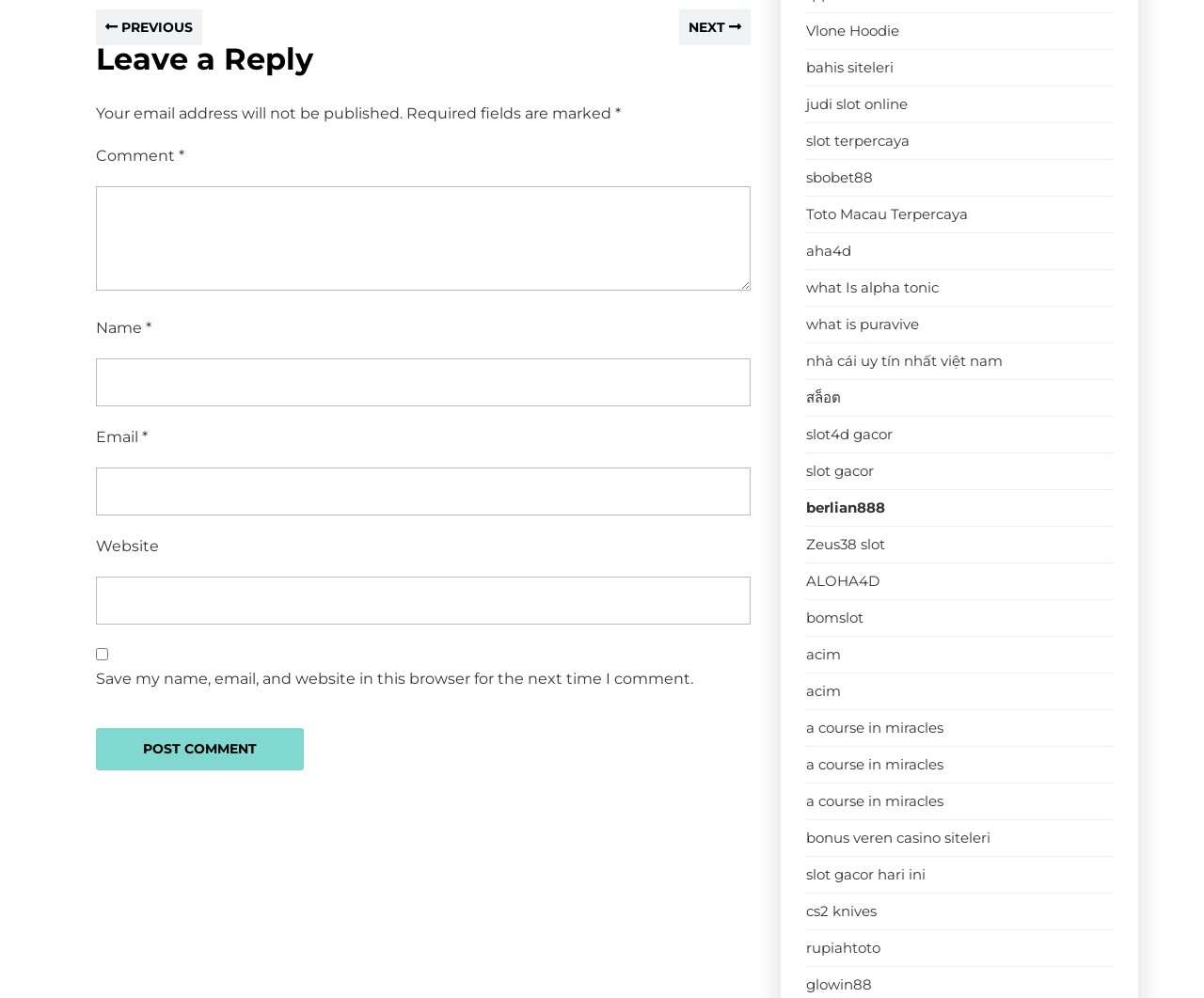Please find the bounding box coordinates of the clickable region needed to complete the following instruction: "Click on the 'Post Comment' button". The bounding box coordinates must consist of four float numbers between 0 and 1, i.e., [left, top, right, bottom].

[0.08, 0.729, 0.252, 0.772]